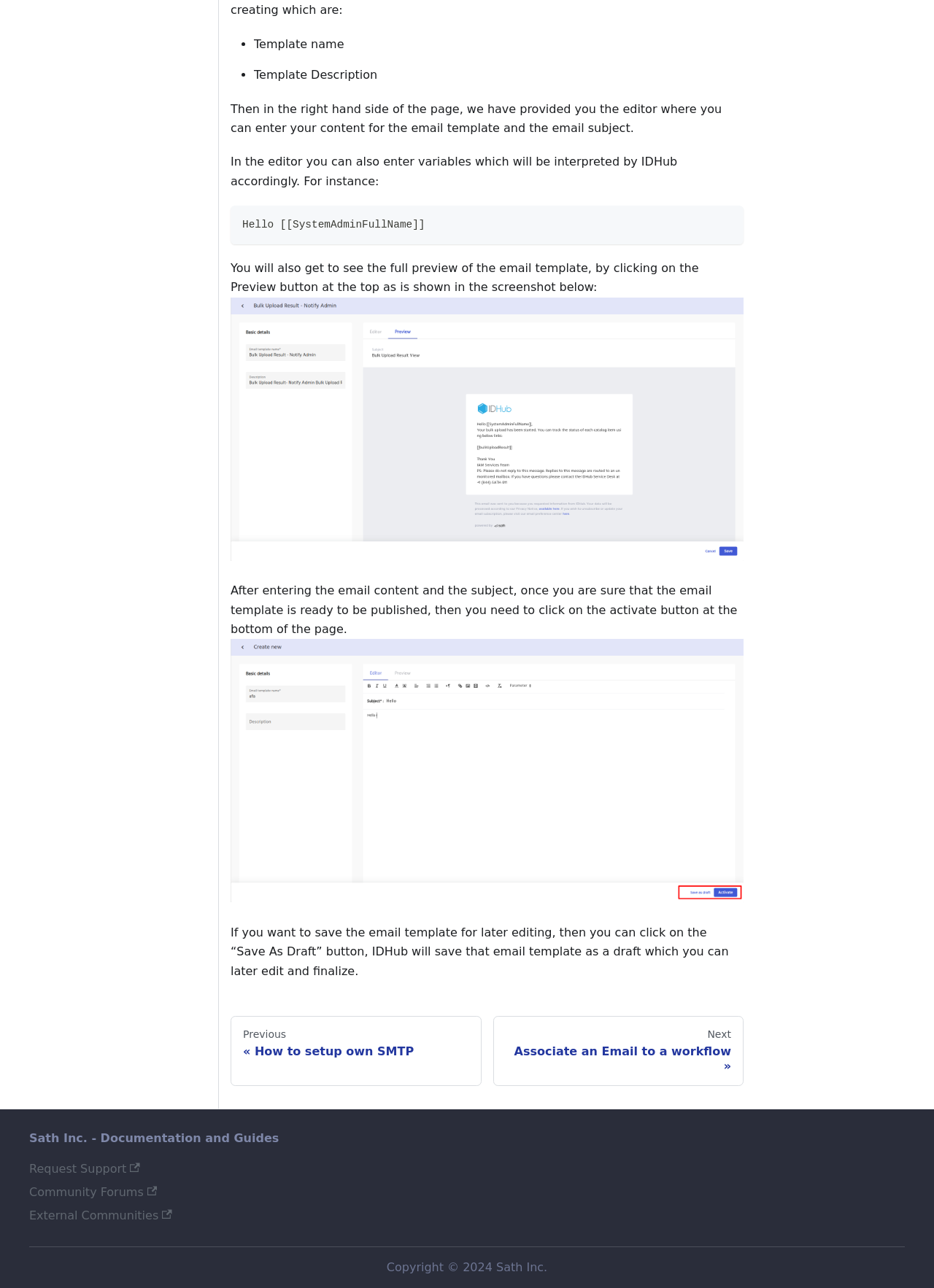Answer the question below with a single word or a brief phrase: 
What is the purpose of the editor on the right-hand side?

Enter email template content